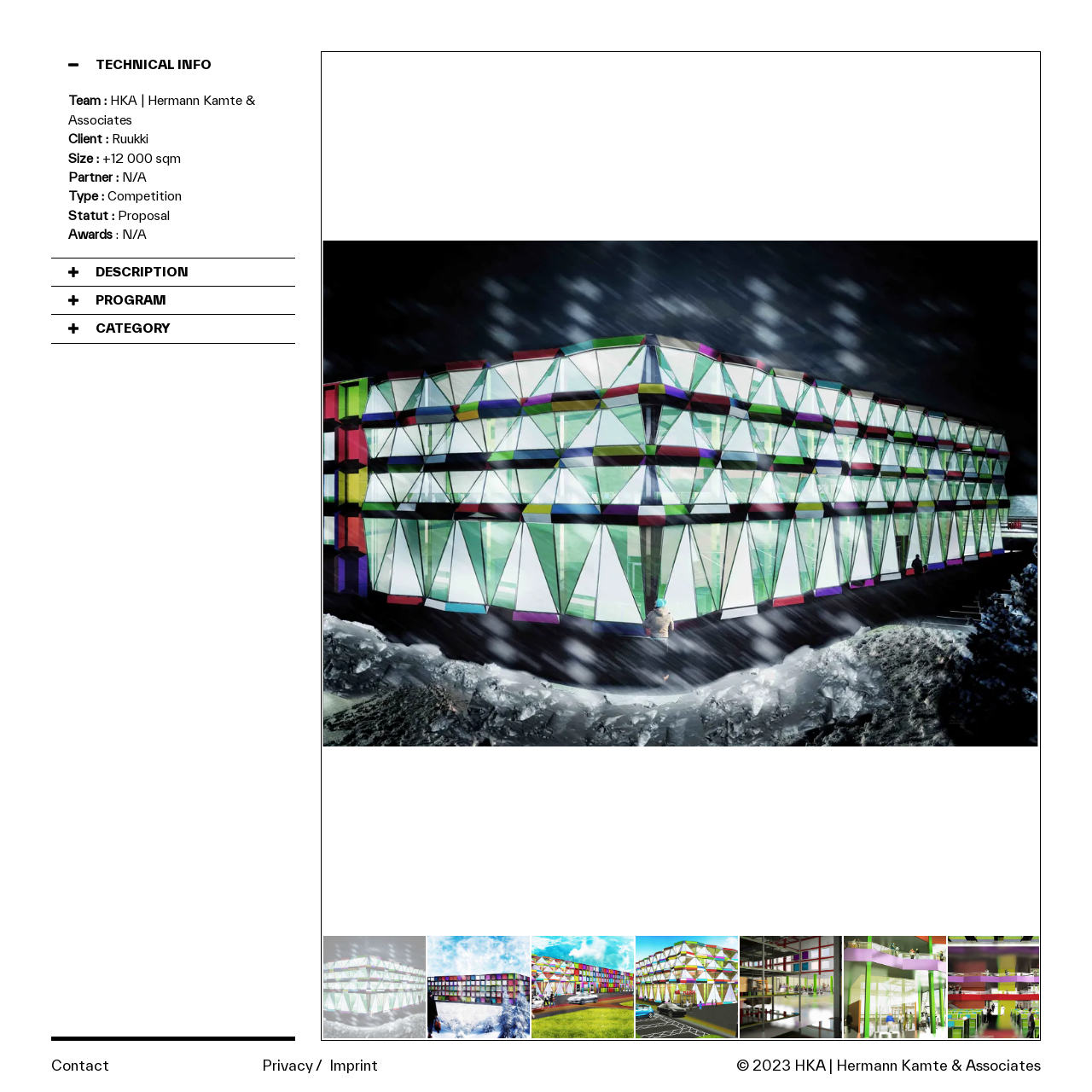What is the size of the project?
Using the image, respond with a single word or phrase.

+12 000 sqm